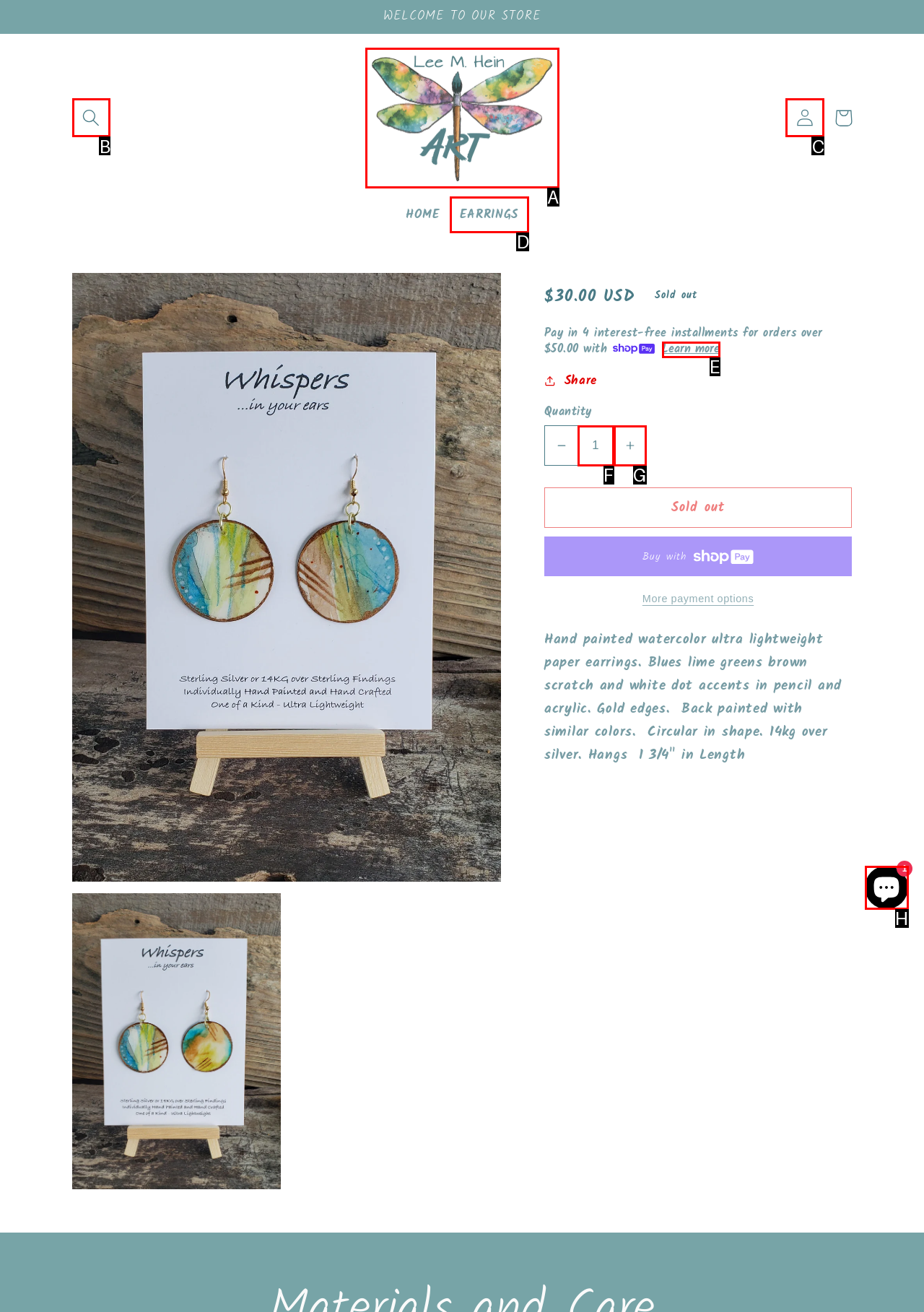Given the description: Log in, identify the matching HTML element. Provide the letter of the correct option.

C